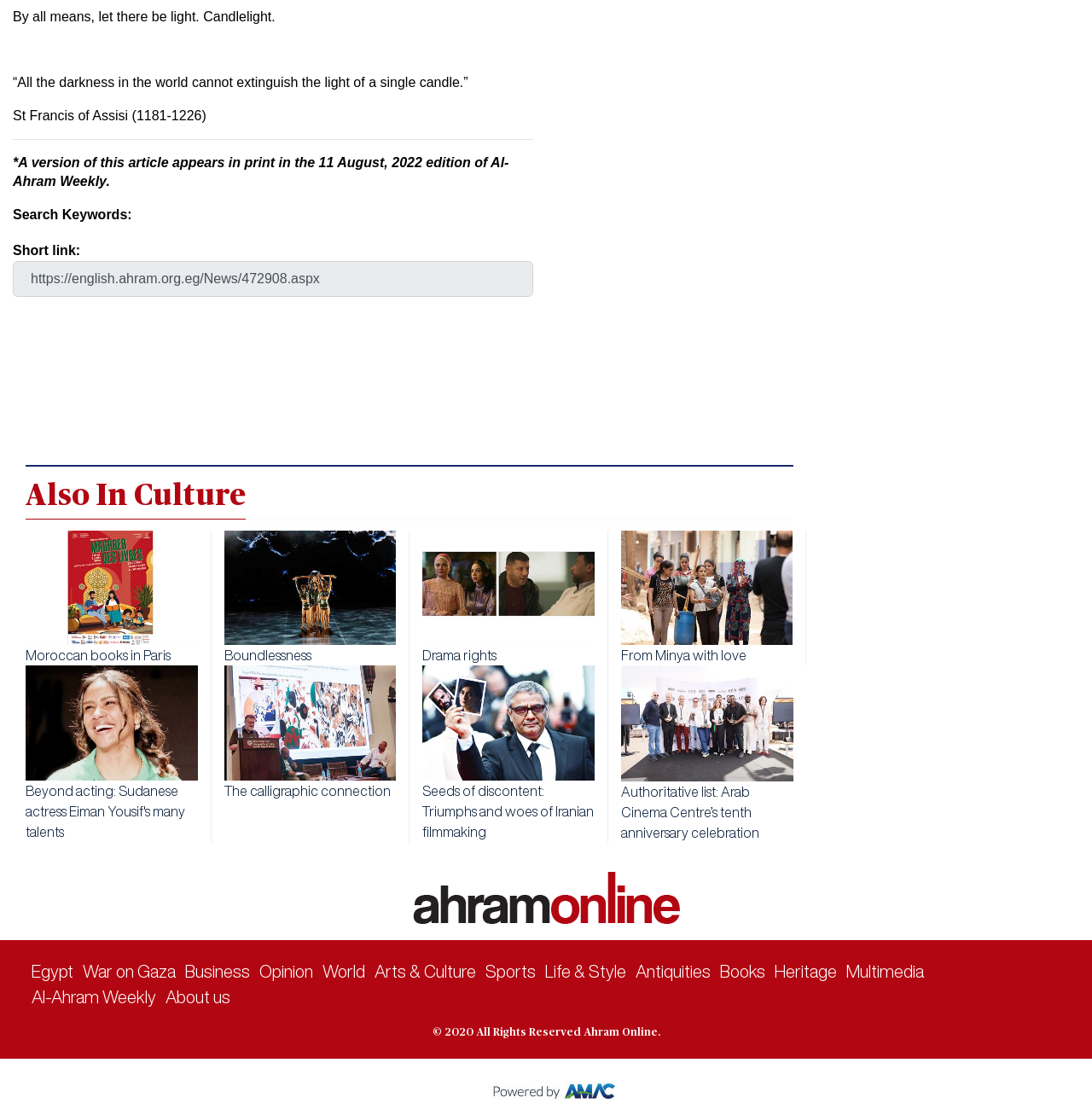What is the URL of the article?
Provide a short answer using one word or a brief phrase based on the image.

https://english.ahram.org.eg/News/472908.aspx